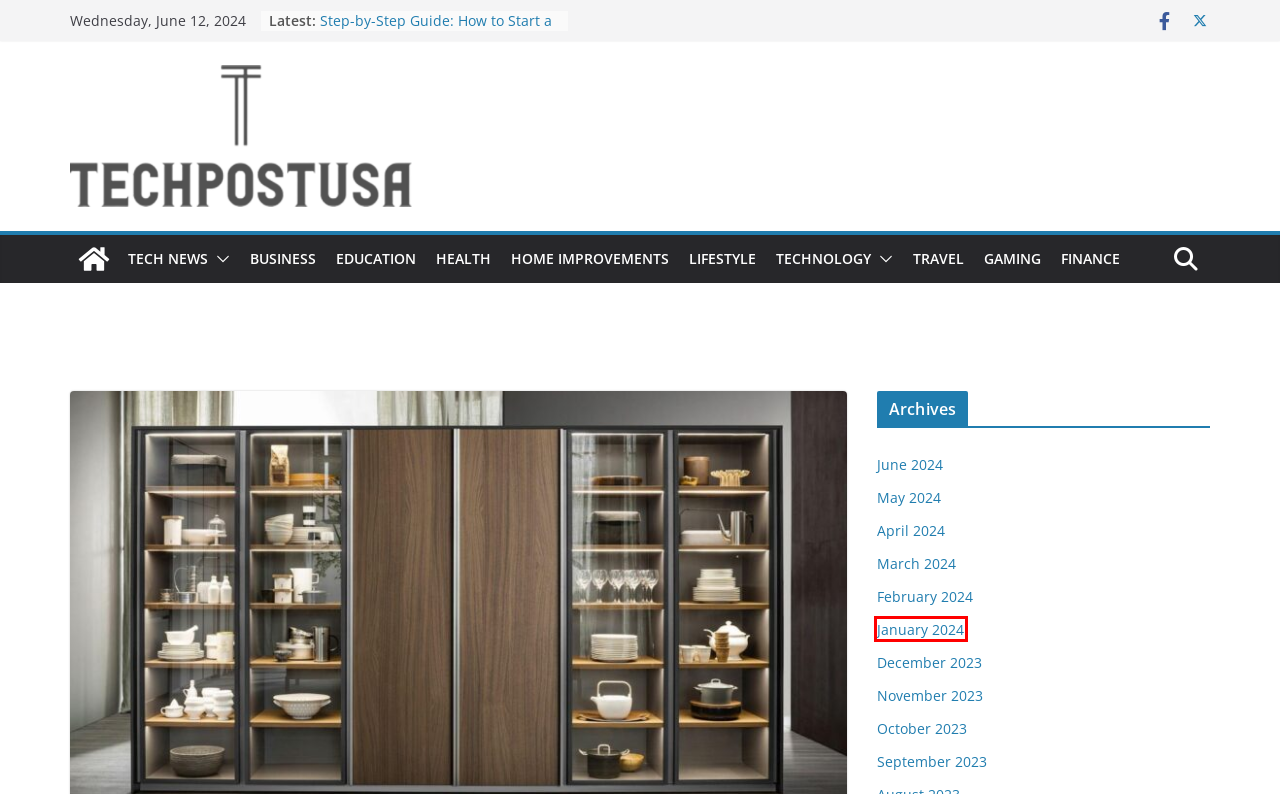You have a screenshot of a webpage with a red rectangle bounding box around an element. Identify the best matching webpage description for the new page that appears after clicking the element in the bounding box. The descriptions are:
A. December 2023 - Tech Post Usa
B. May 2024 - Tech Post Usa
C. January 2024 - Tech Post Usa
D. Finance Archives - Tech Post Usa
E. Education Archives - Tech Post Usa
F. March 2024 - Tech Post Usa
G. Techpostusa - Providing valuable information on several topics
H. April 2024 - Tech Post Usa

C